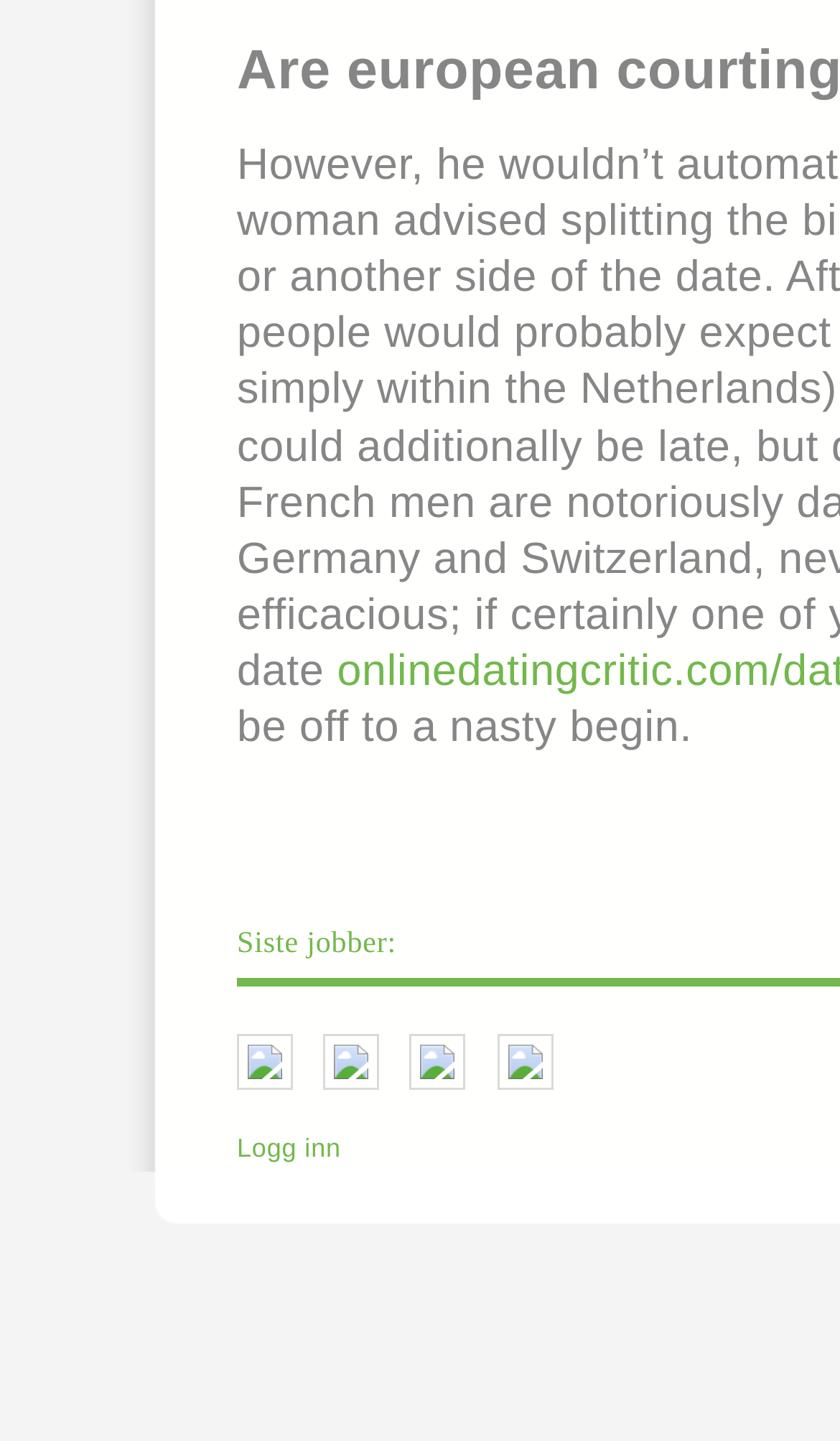How many links are under 'Siste jobber:'?
Look at the image and provide a short answer using one word or a phrase.

4